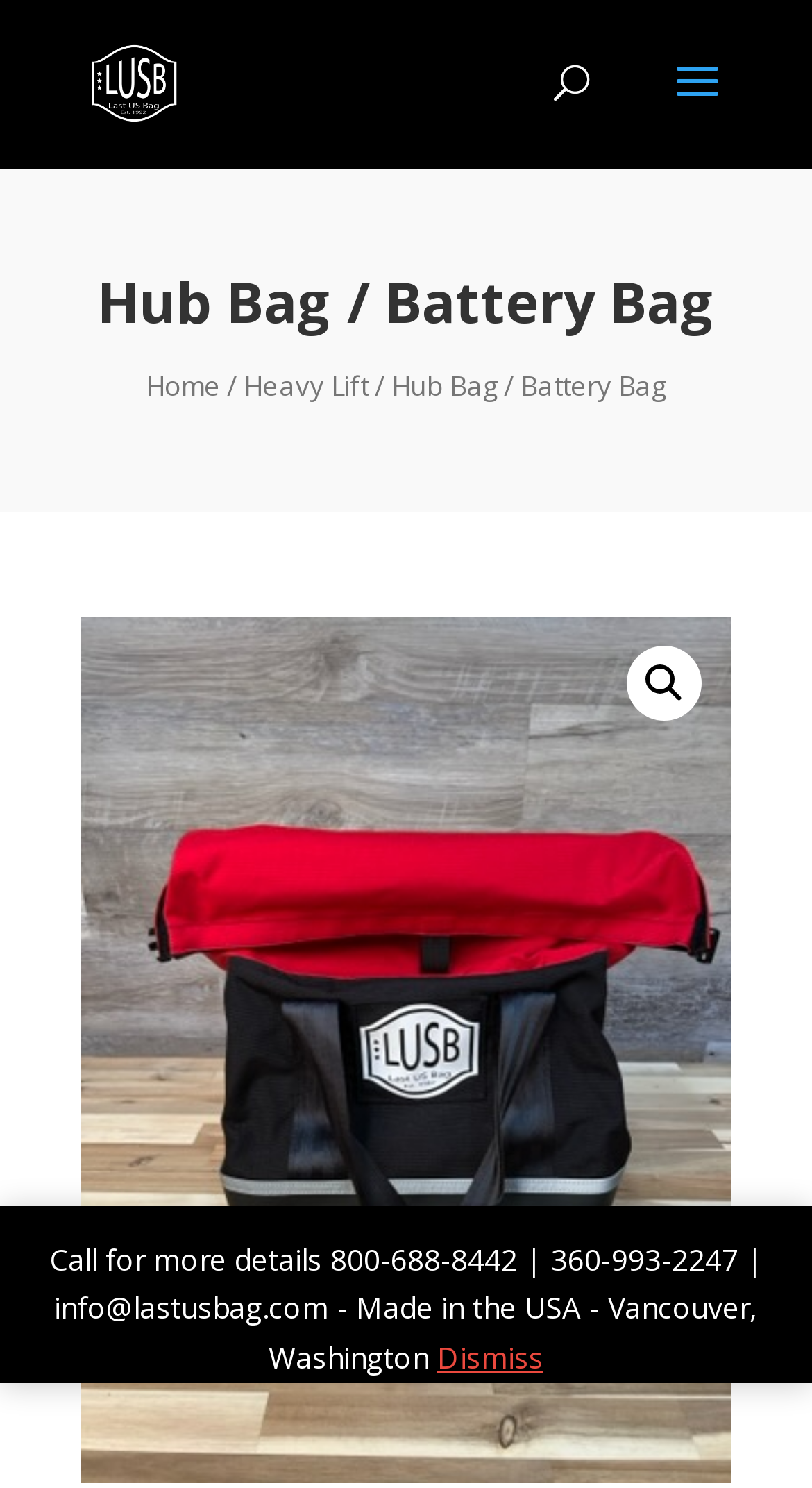From the element description Home, predict the bounding box coordinates of the UI element. The coordinates must be specified in the format (top-left x, top-left y, bottom-right x, bottom-right y) and should be within the 0 to 1 range.

[0.179, 0.247, 0.272, 0.272]